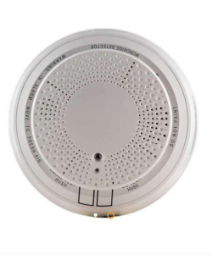What is the shape of the detector?
Based on the image, give a concise answer in the form of a single word or short phrase.

Round